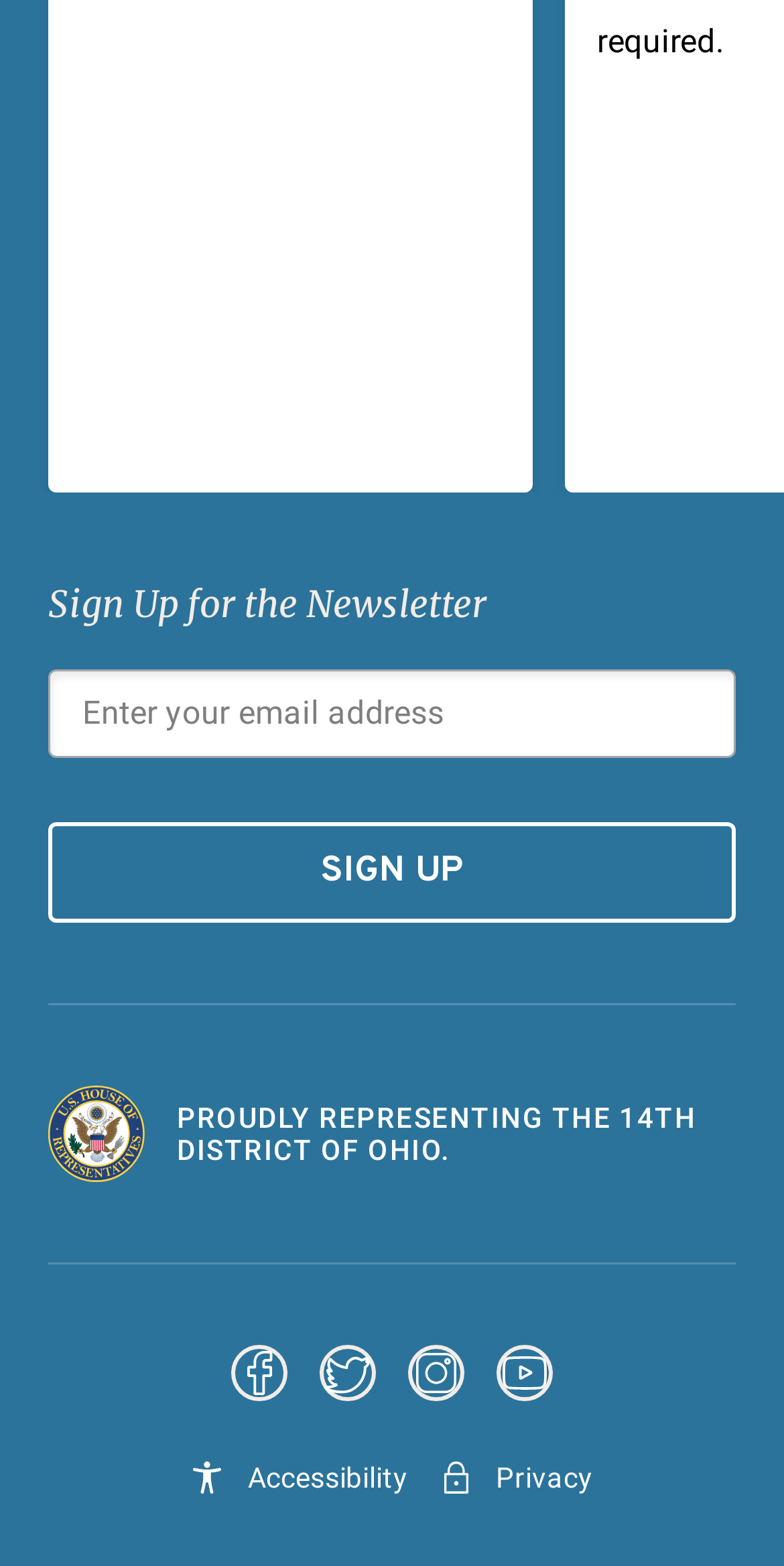What is the purpose of the textbox?
Answer briefly with a single word or phrase based on the image.

Enter email address